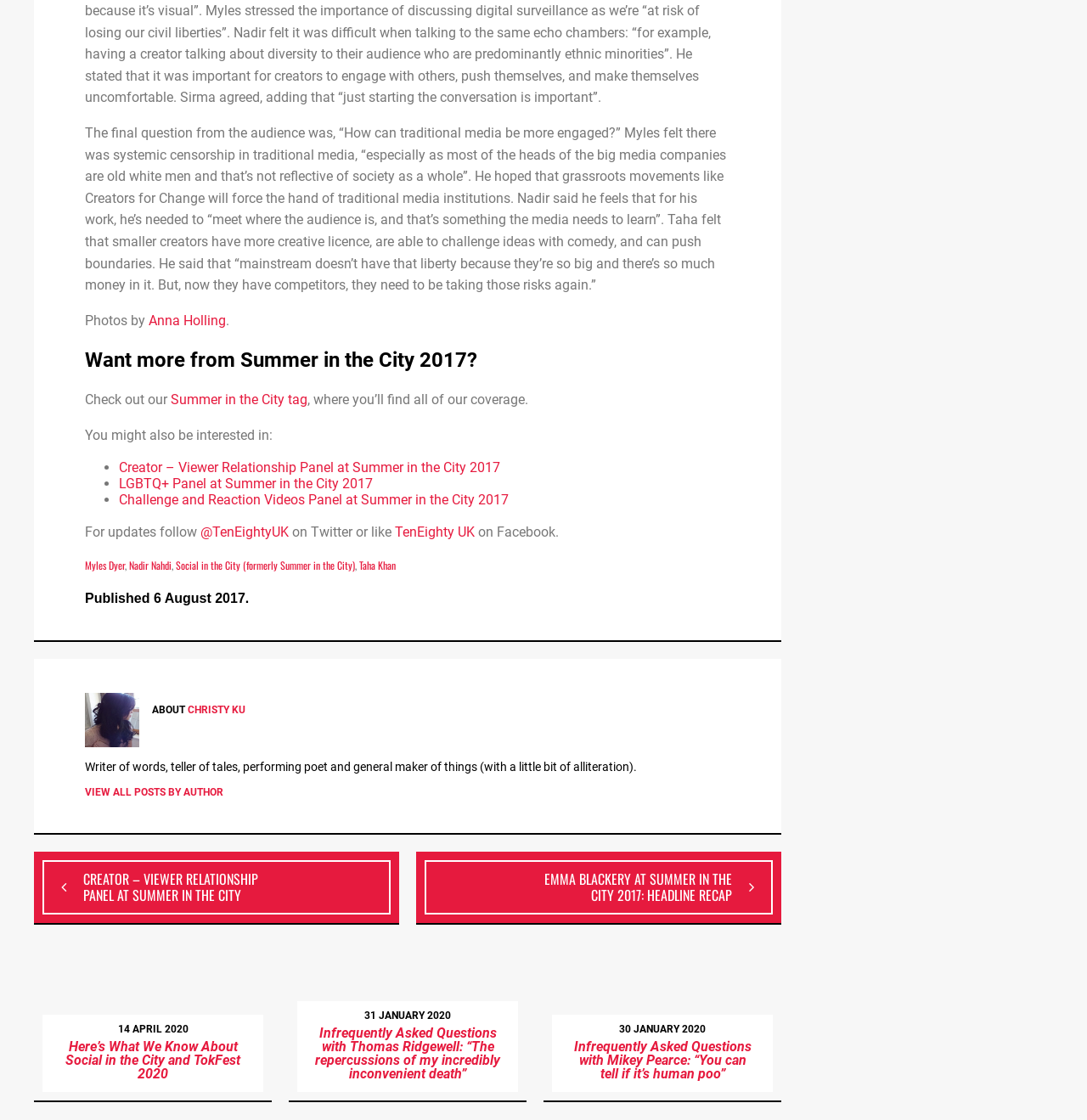Please identify the coordinates of the bounding box that should be clicked to fulfill this instruction: "Check out the photos by Anna Holling".

[0.137, 0.279, 0.208, 0.293]